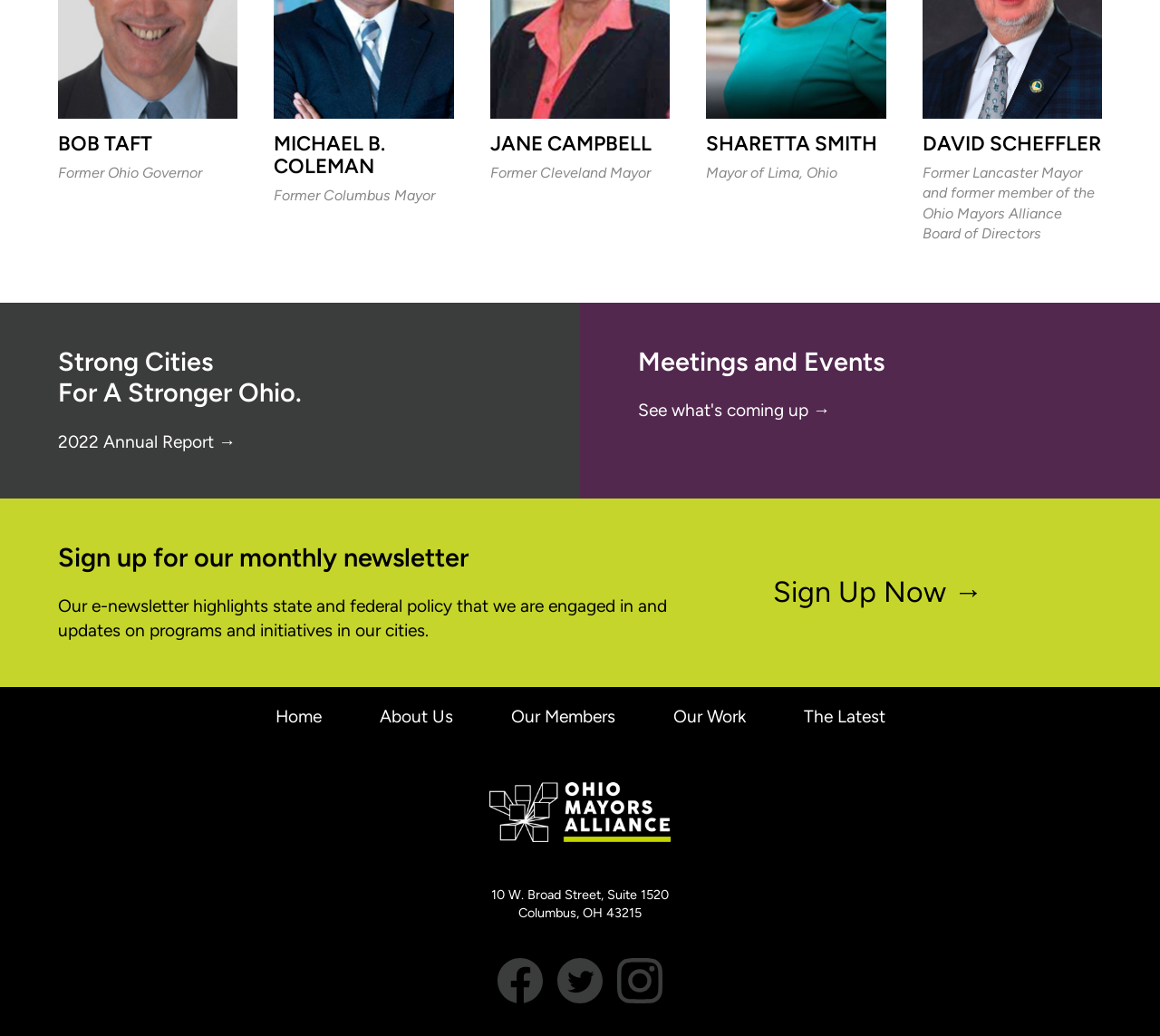What is the address of the organization?
Please give a well-detailed answer to the question.

The webpage has static text elements that provide the address of the organization, which is '10 W. Broad Street, Suite 1520, Columbus, OH 43215'.